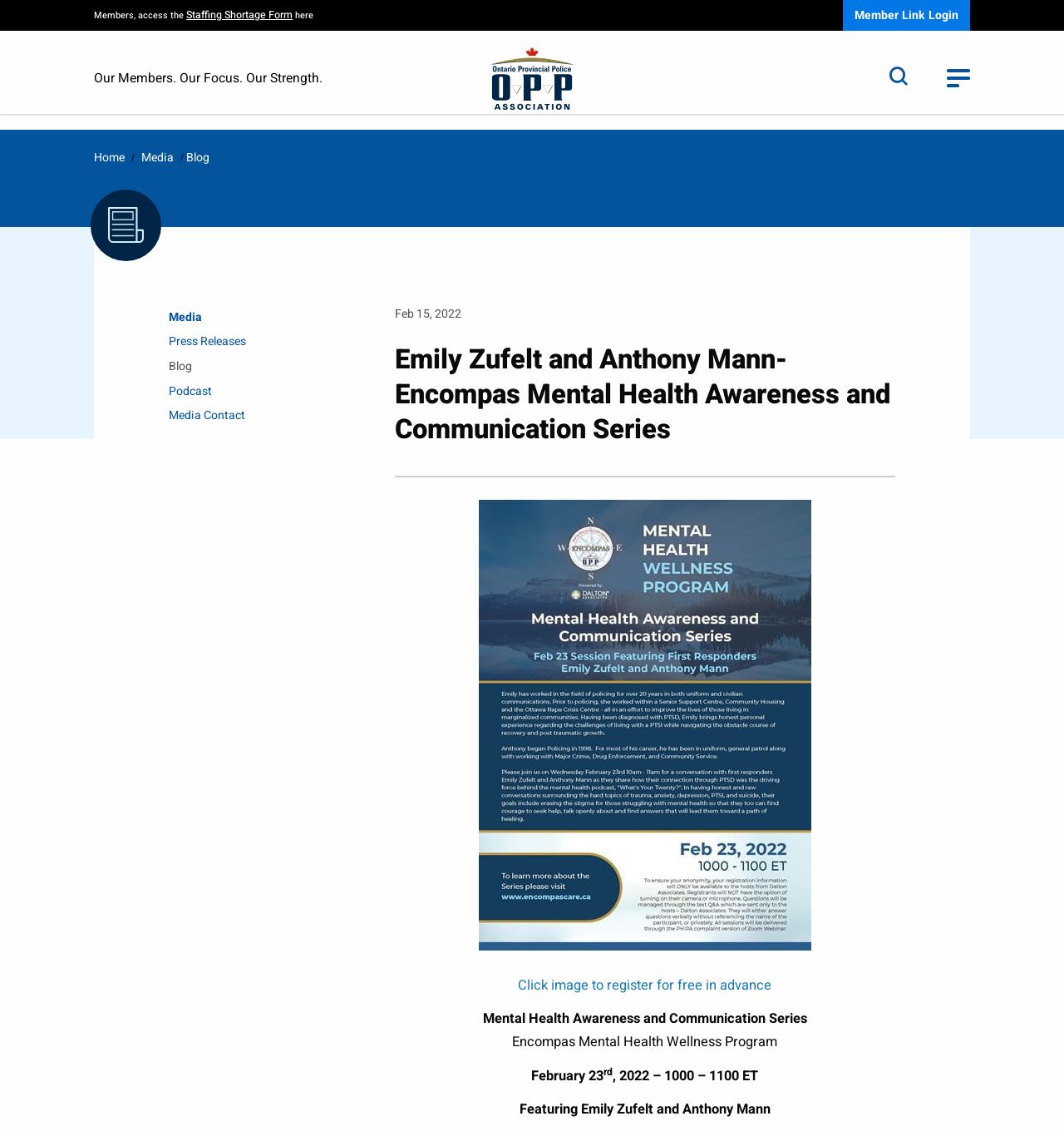Elaborate on the webpage's design and content in a detailed caption.

The webpage appears to be an event registration page for the Encompas Mental Health Awareness and Communication Series. At the top, there is a navigation menu with links to "Home", "Media", and "Blog". Below the navigation menu, there is a search bar with a magnifying glass icon on the right side.

On the left side of the page, there is a section with links to "Staffing Shortage Form" and "Member Link Login". Below this section, there is a heading that reads "Our Members. Our Focus. Our Strength." with a link to an unknown destination.

The main content of the page is focused on the event registration. There is a large image of Emily Zufelt and Anthony Mann, with a link to register for the event in advance. Below the image, there is a heading that reads "Emily Zufelt and Anthony Mann-Encompas Mental Health Awareness and Communication Series". The event details are listed below, including the date, time, and a brief description.

There are several links to other pages on the website, including "Media", "Press Releases", "Blog", "Podcast", and "Media Contact", which are located on the right side of the page. The page also displays the date "Feb 15, 2022" near the top.